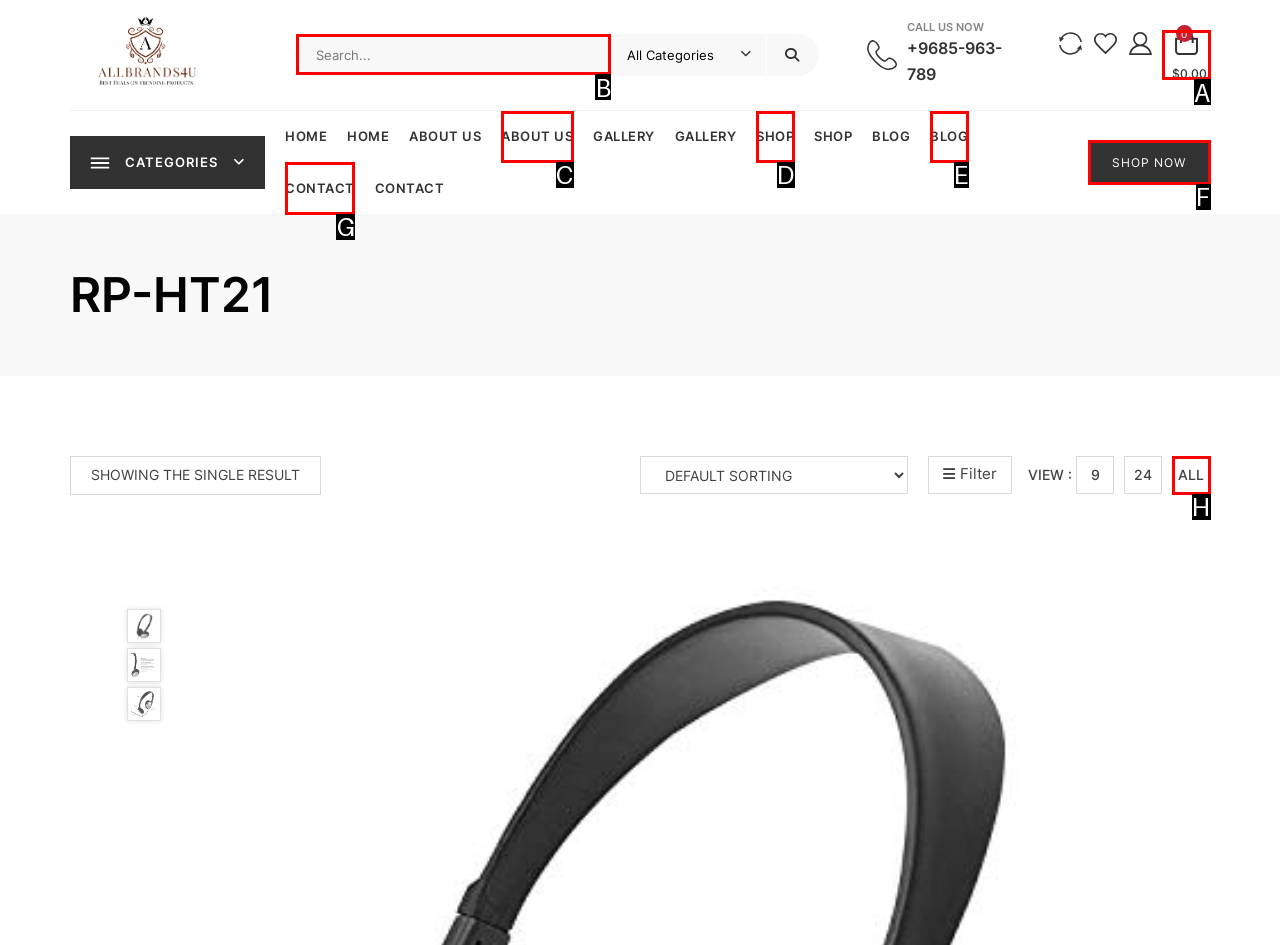Identify the UI element described as: parent_node: All Categories name="s" placeholder="Search..."
Answer with the option's letter directly.

B